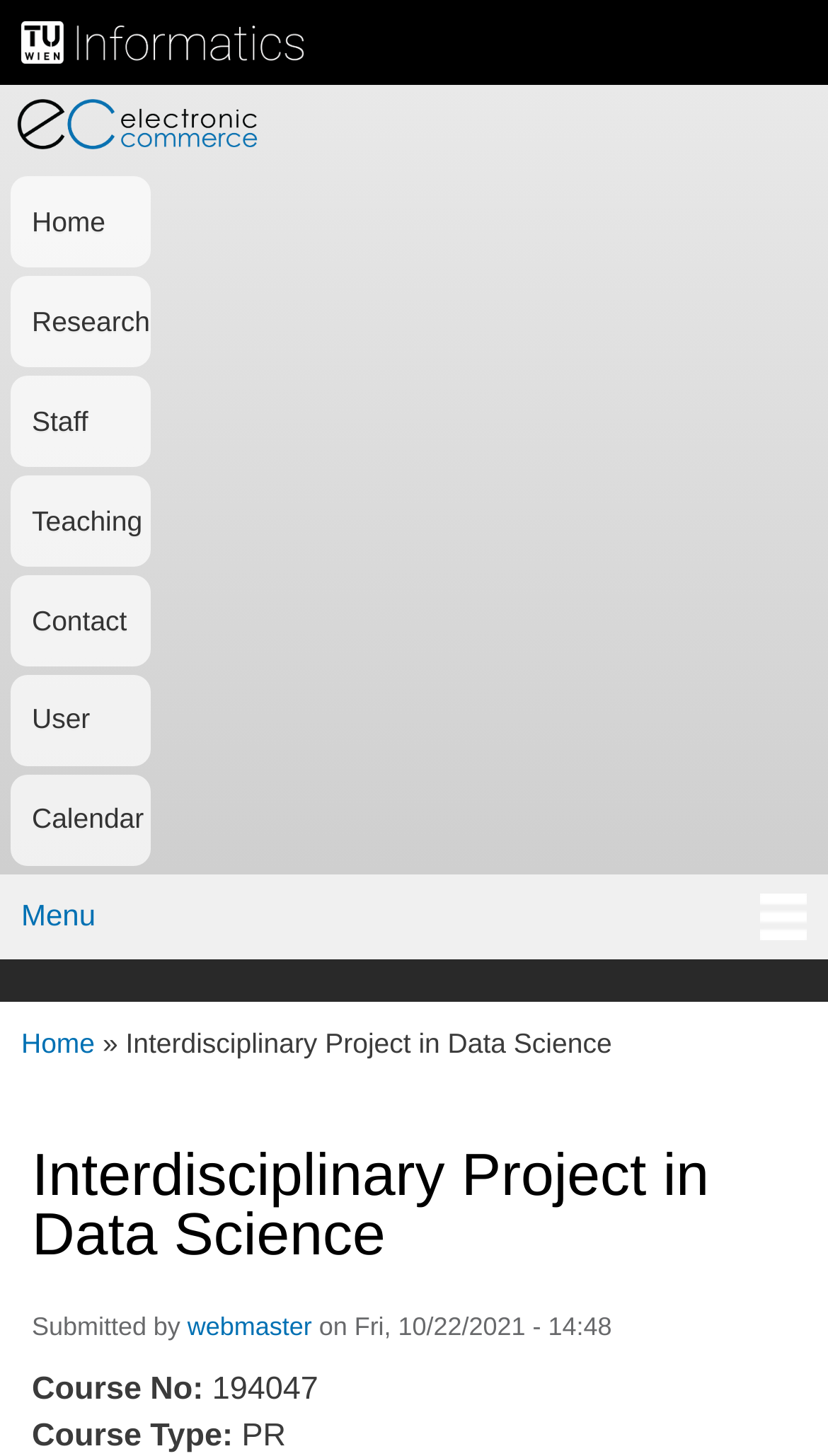Locate the bounding box of the UI element with the following description: "Teaching".

[0.013, 0.326, 0.181, 0.389]